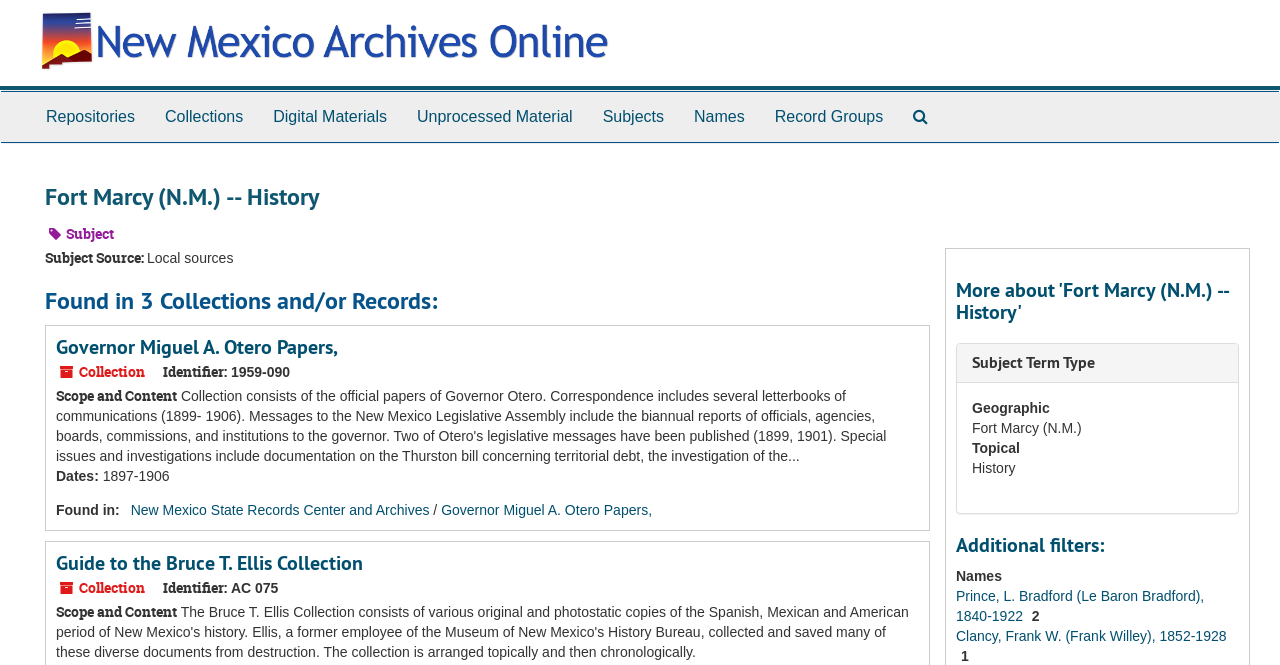What is the scope and content of the Bruce T. Ellis Collection?
Using the image as a reference, answer the question with a short word or phrase.

Not specified